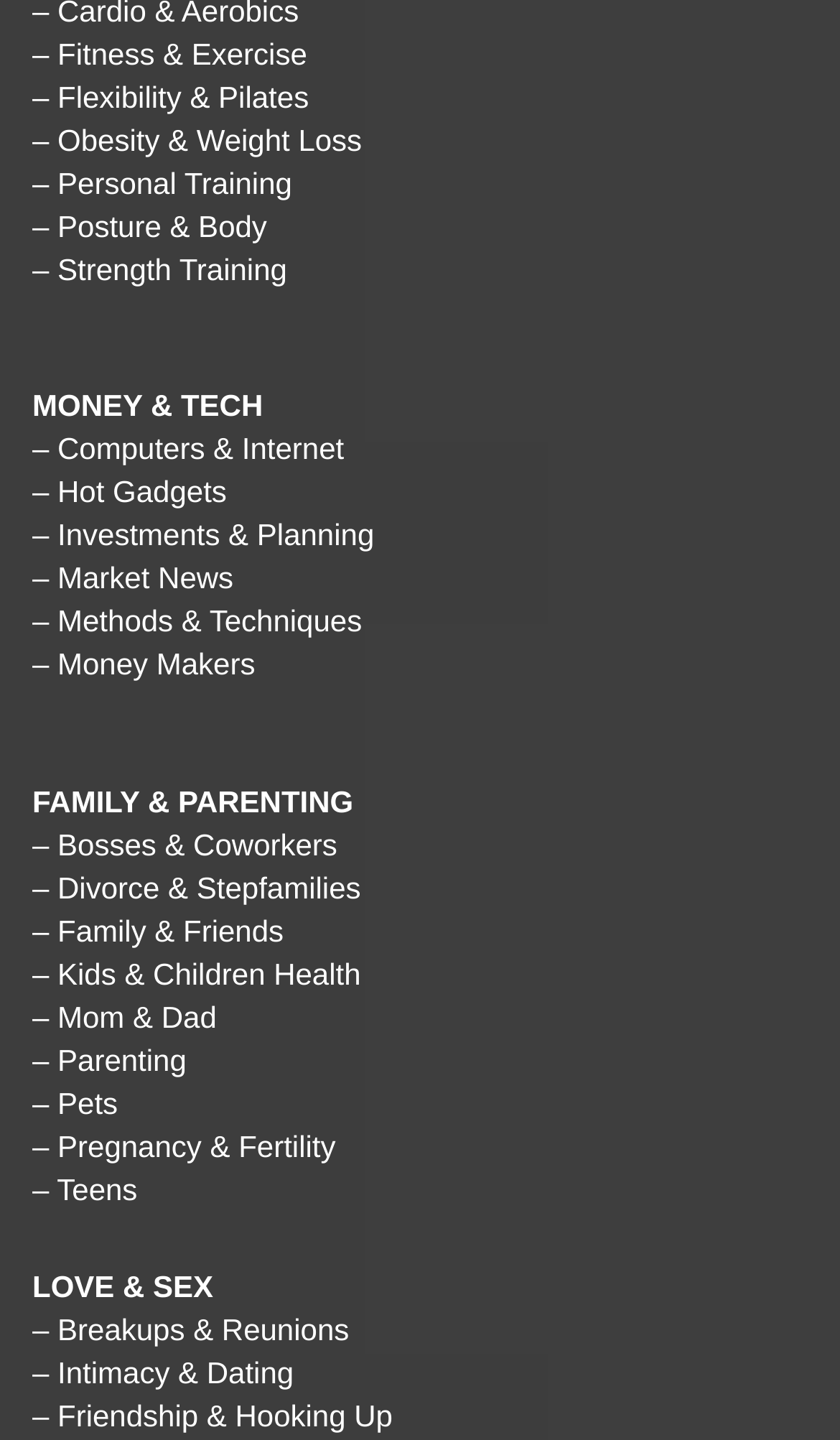How many links are on the webpage?
Using the information from the image, give a concise answer in one word or a short phrase.

30